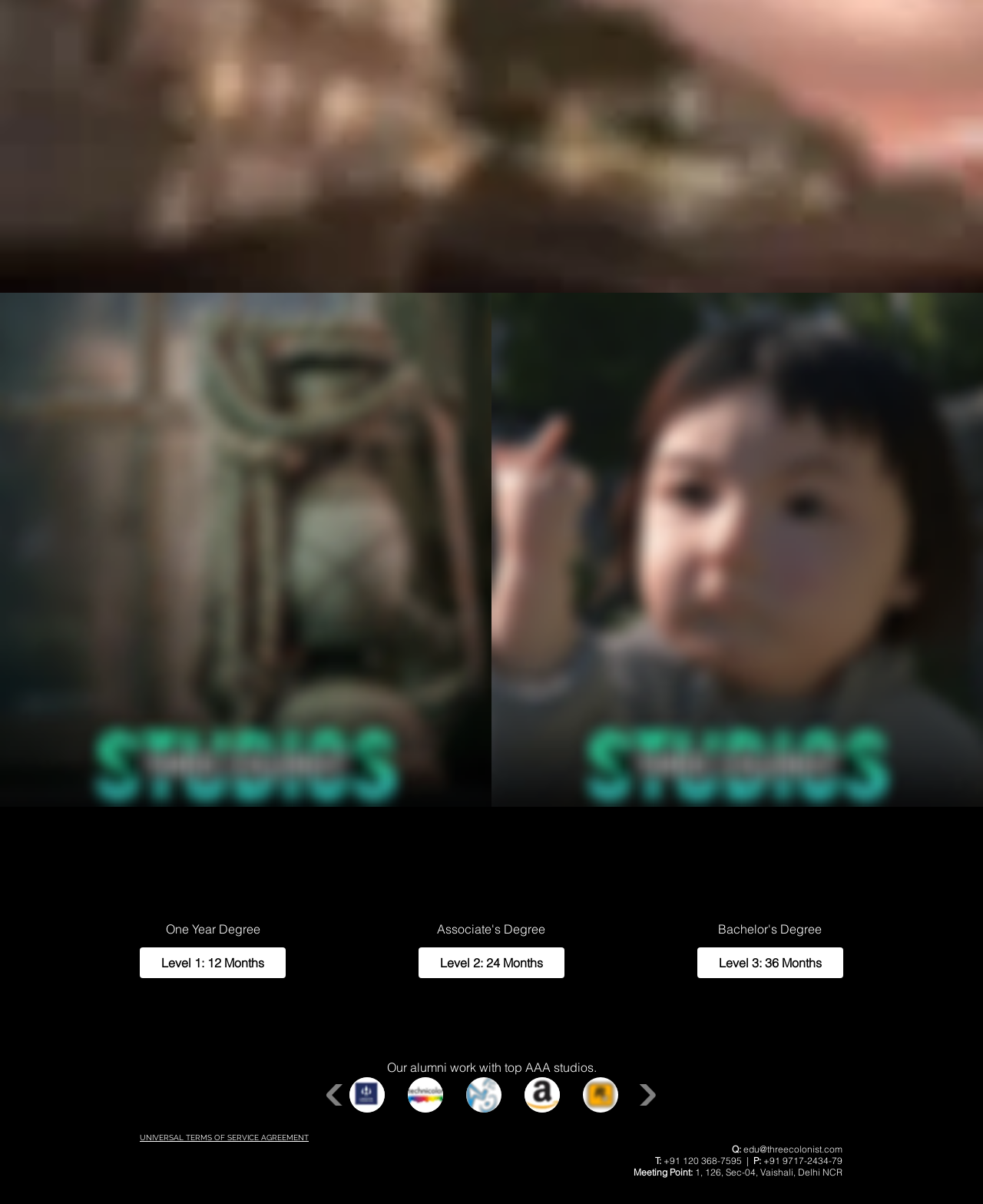Kindly determine the bounding box coordinates of the area that needs to be clicked to fulfill this instruction: "Play the slider gallery".

[0.328, 0.895, 0.671, 0.924]